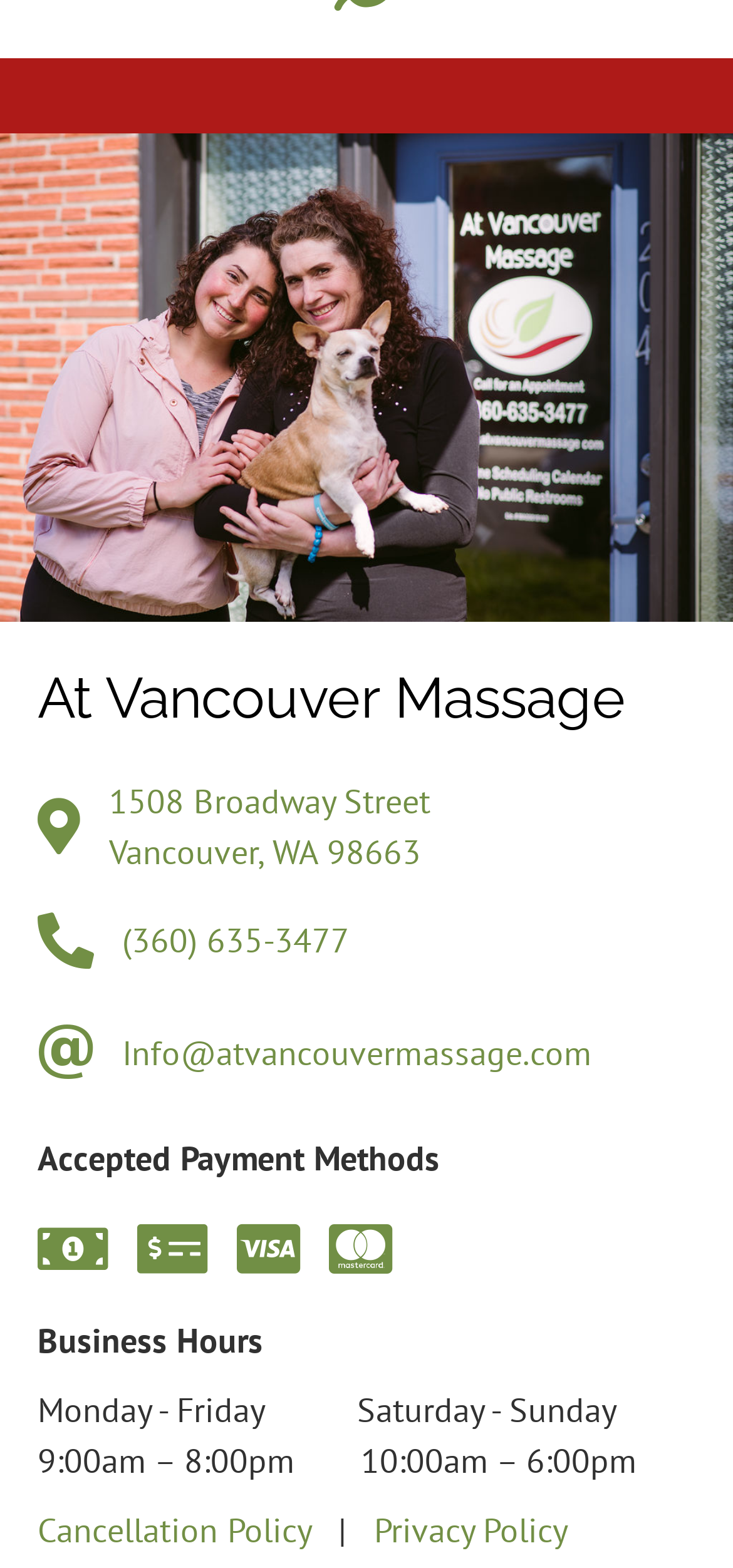What is the phone number of Vancouver Massage? Examine the screenshot and reply using just one word or a brief phrase.

(360) 635-3477